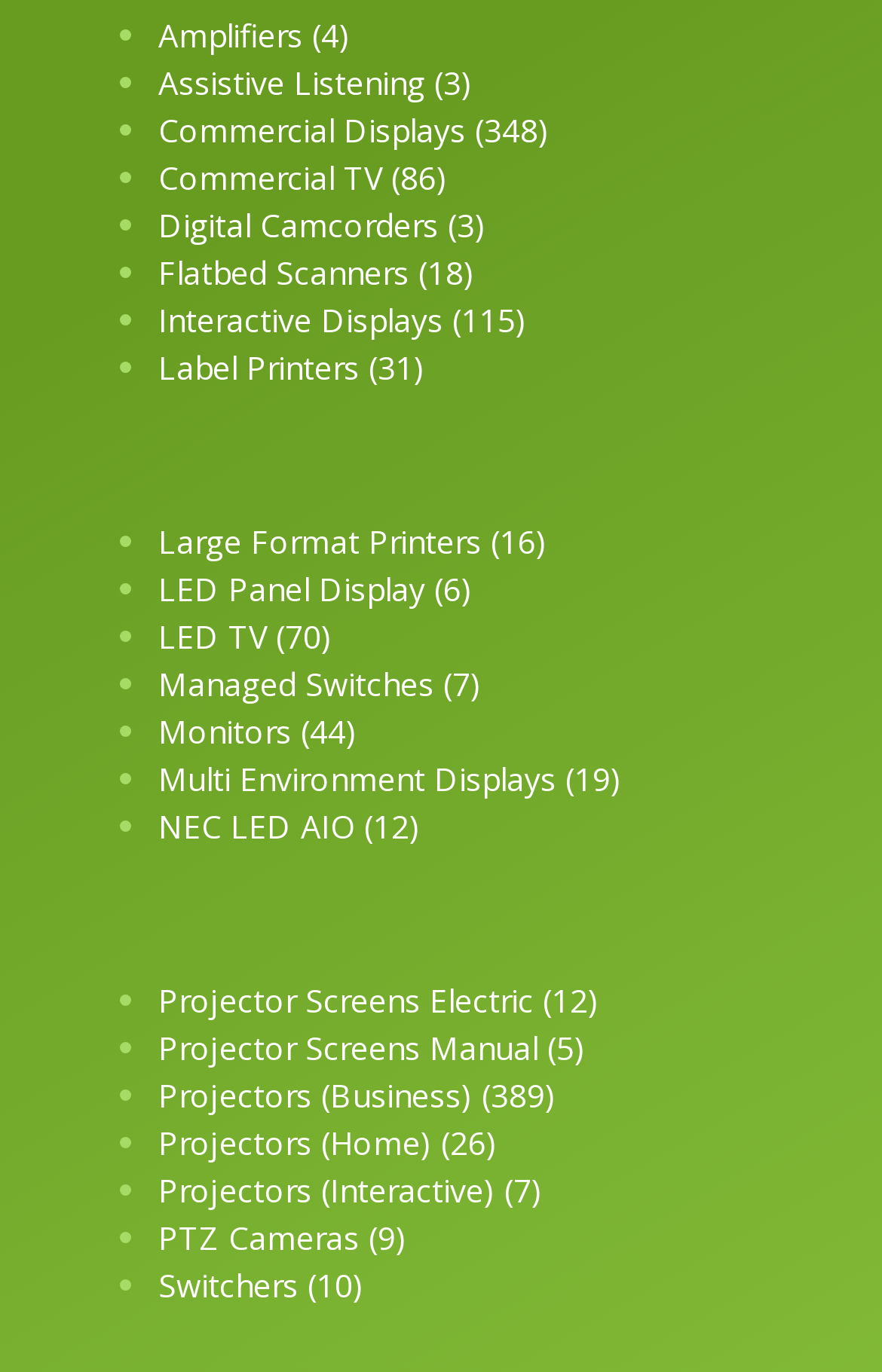Identify the coordinates of the bounding box for the element described below: "Switchers (10)". Return the coordinates as four float numbers between 0 and 1: [left, top, right, bottom].

[0.179, 0.921, 0.413, 0.953]